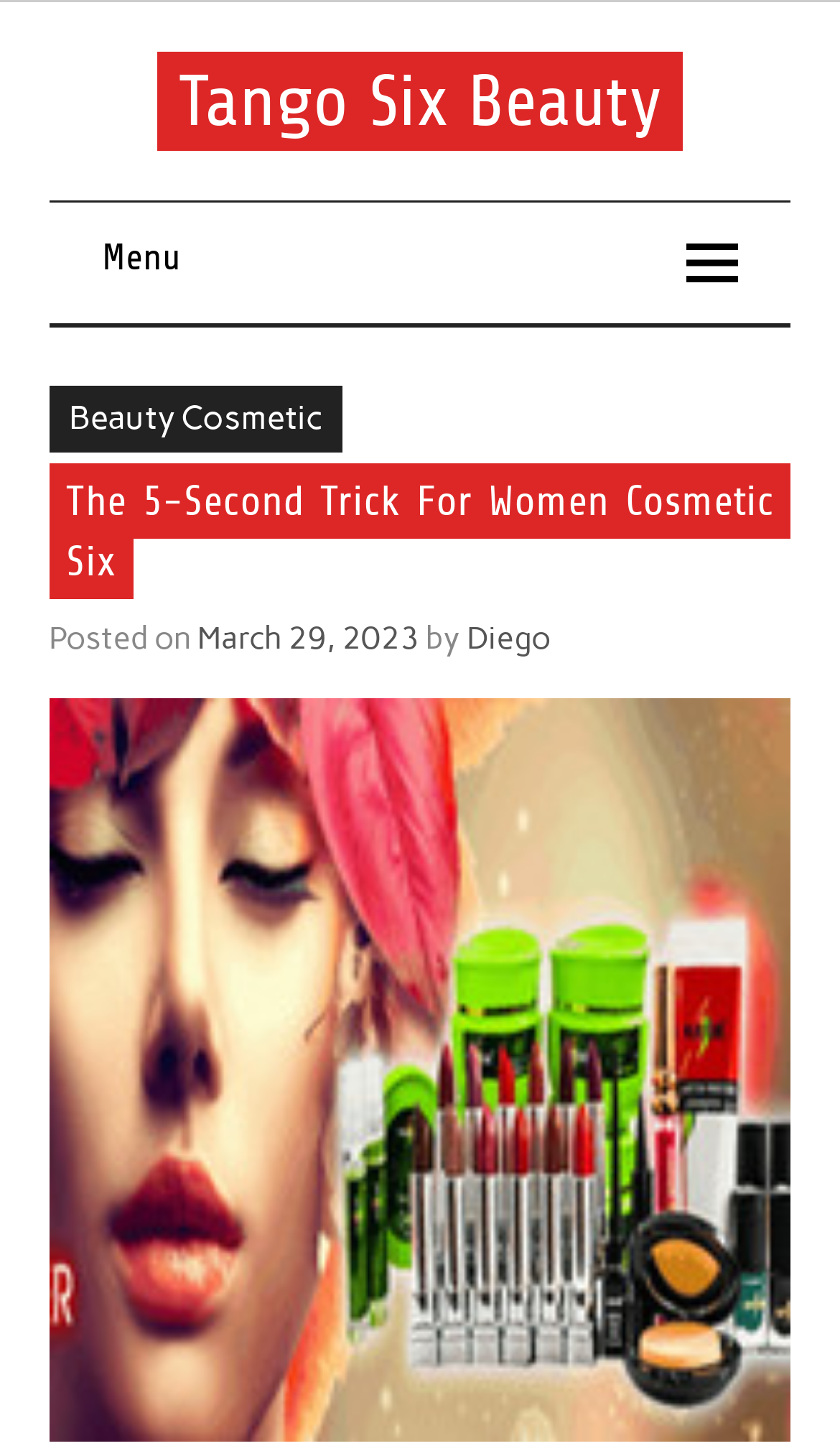Use a single word or phrase to answer the question: 
What is the main image on the webpage about?

Women Cosmetic Six